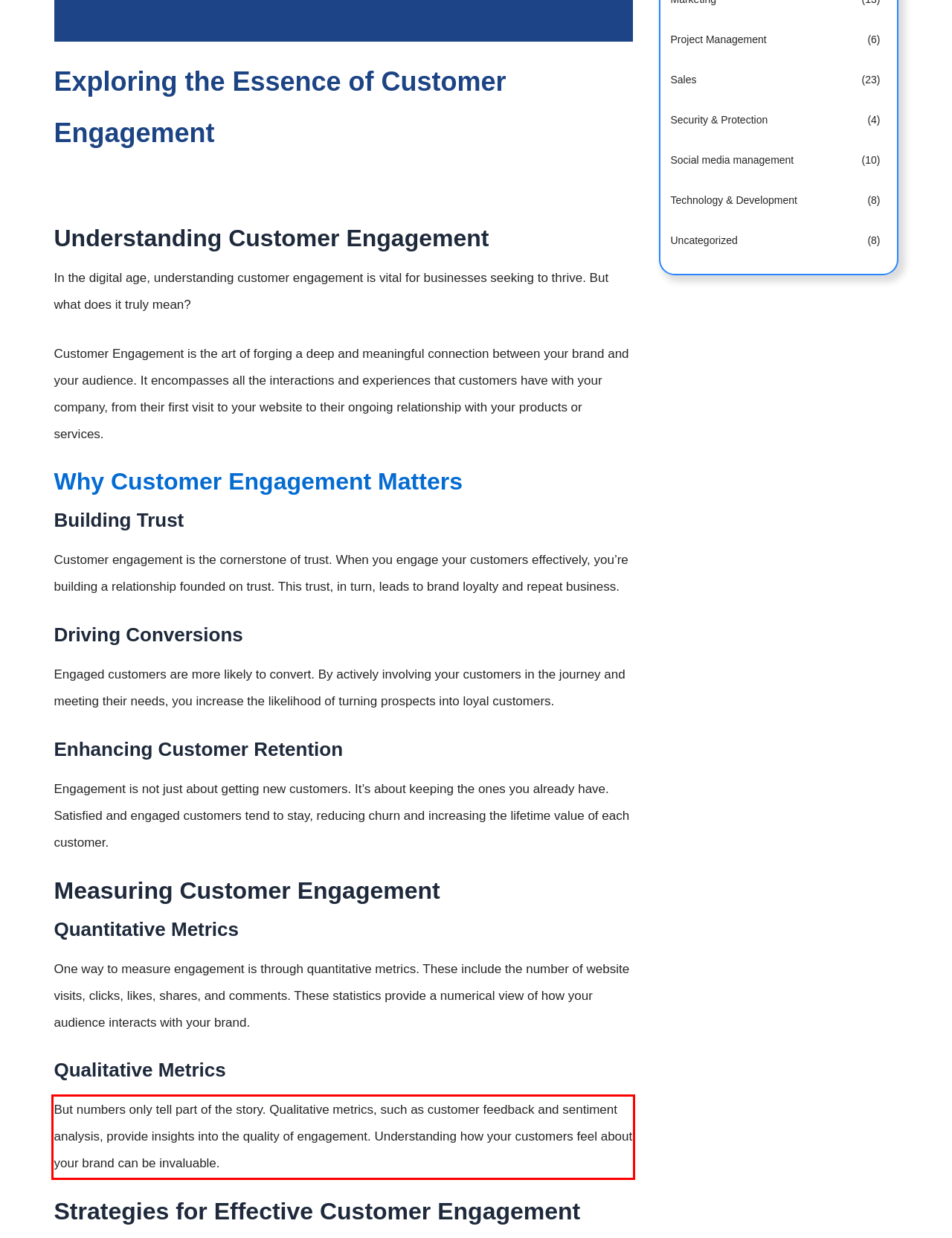Please recognize and transcribe the text located inside the red bounding box in the webpage image.

But numbers only tell part of the story. Qualitative metrics, such as customer feedback and sentiment analysis, provide insights into the quality of engagement. Understanding how your customers feel about your brand can be invaluable.